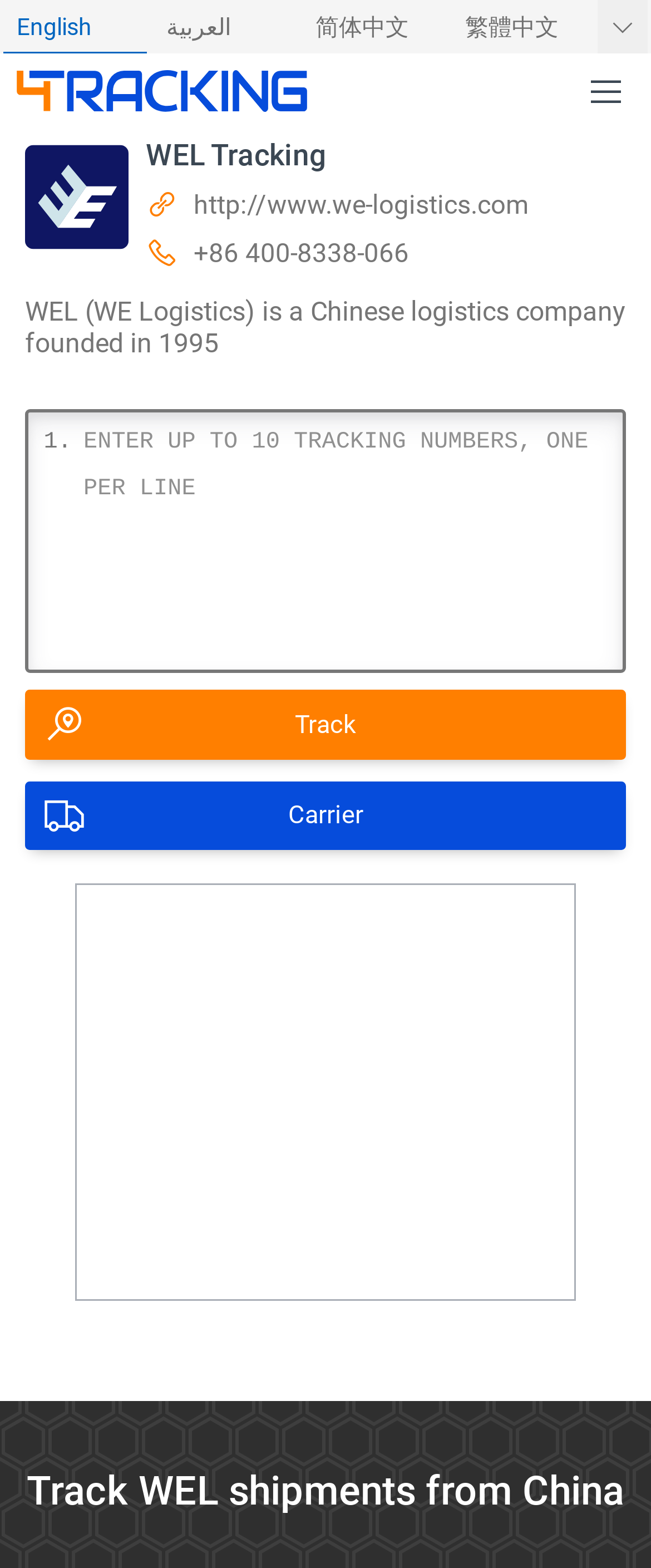Please provide the bounding box coordinates for the element that needs to be clicked to perform the following instruction: "Choose Español language". The coordinates should be given as four float numbers between 0 and 1, i.e., [left, top, right, bottom].

[0.0, 0.034, 0.229, 0.068]